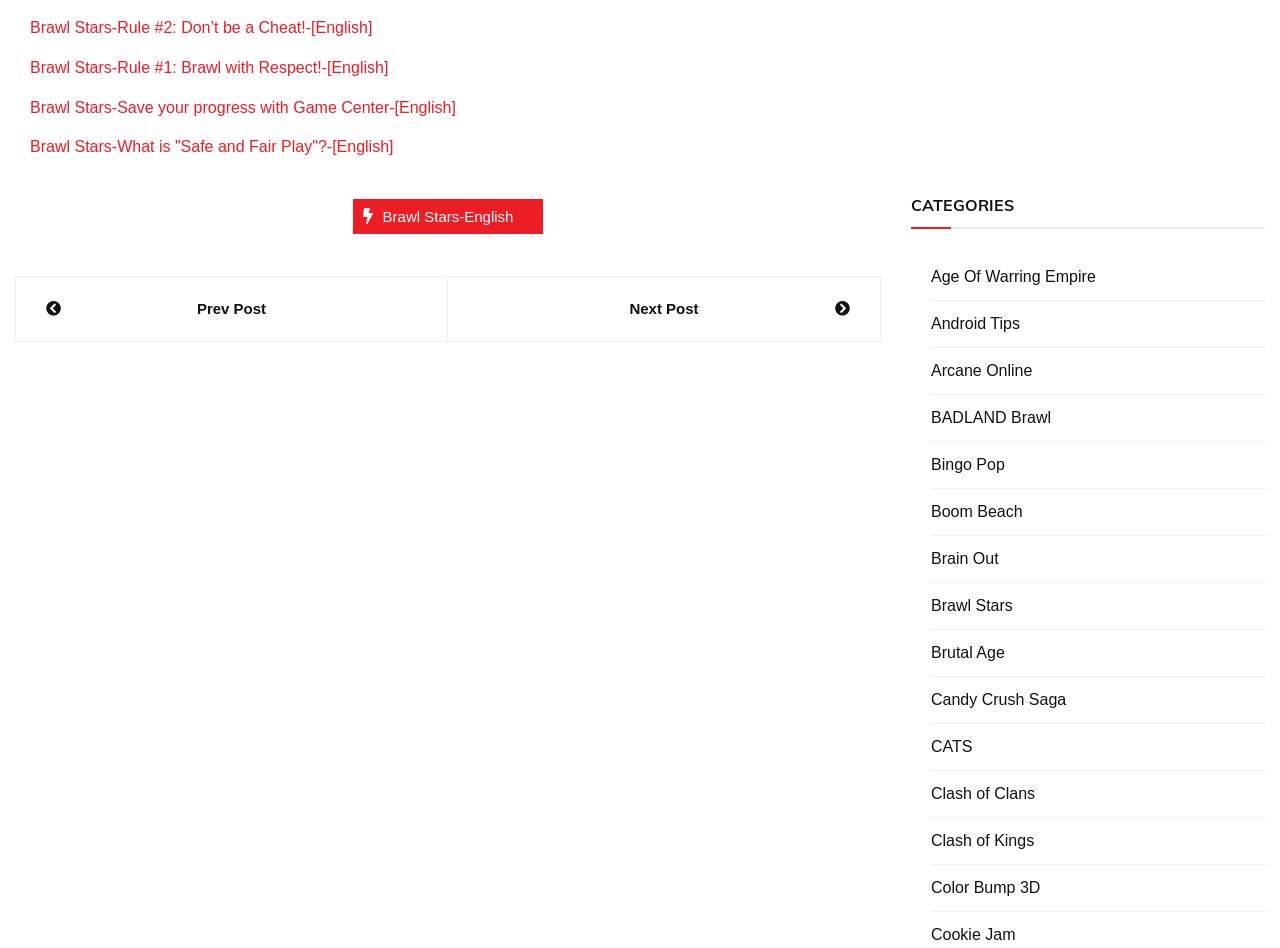What is the category of 'Brawl Stars'?
Please use the image to provide an in-depth answer to the question.

I inferred this by looking at the categories section on the webpage, where 'Brawl Stars' is listed alongside other game titles like 'Age Of Warring Empire', 'Boom Beach', and 'Clash of Clans'.